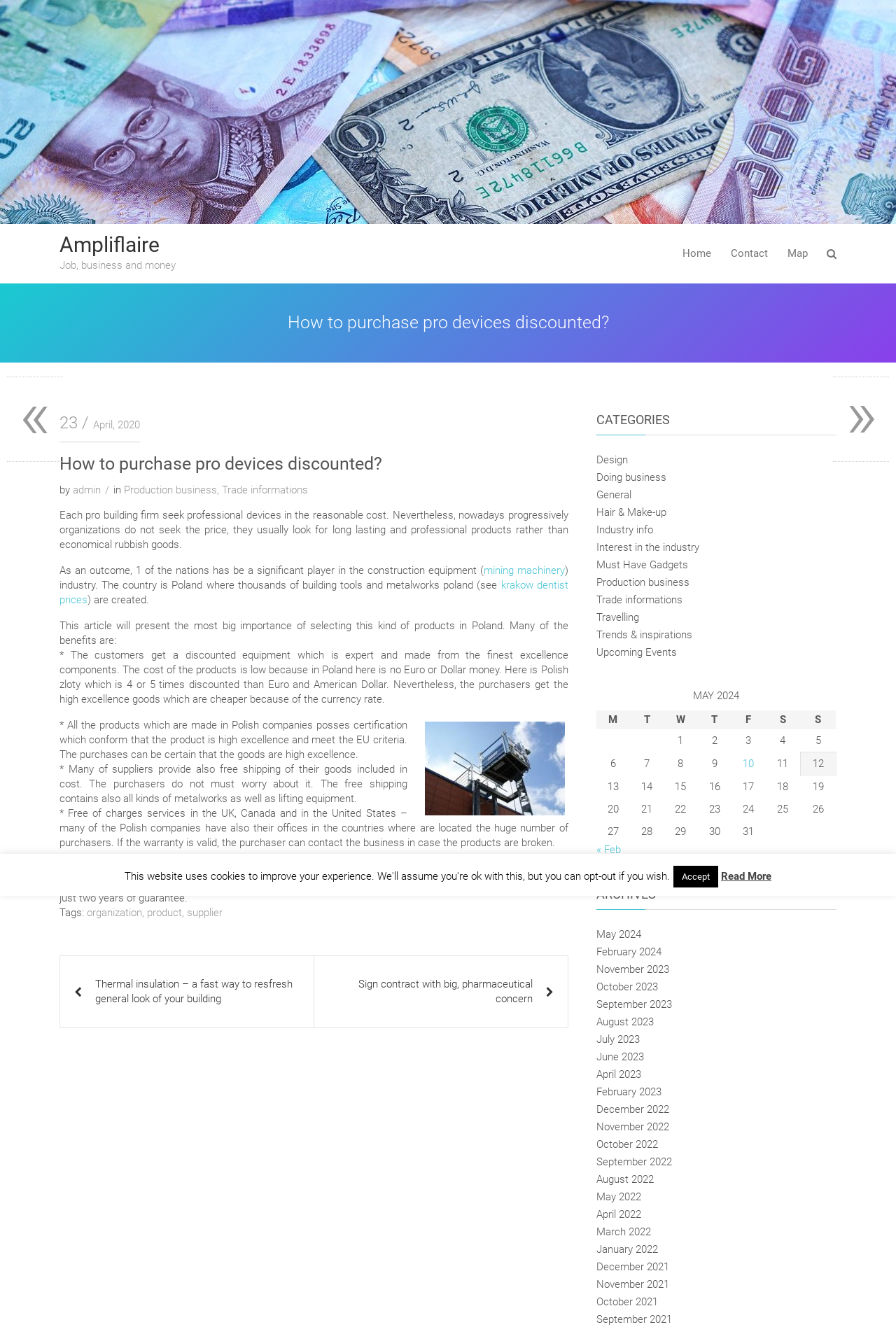Provide a one-word or brief phrase answer to the question:
What is the benefit of purchasing products from Poland?

Discounted equipment